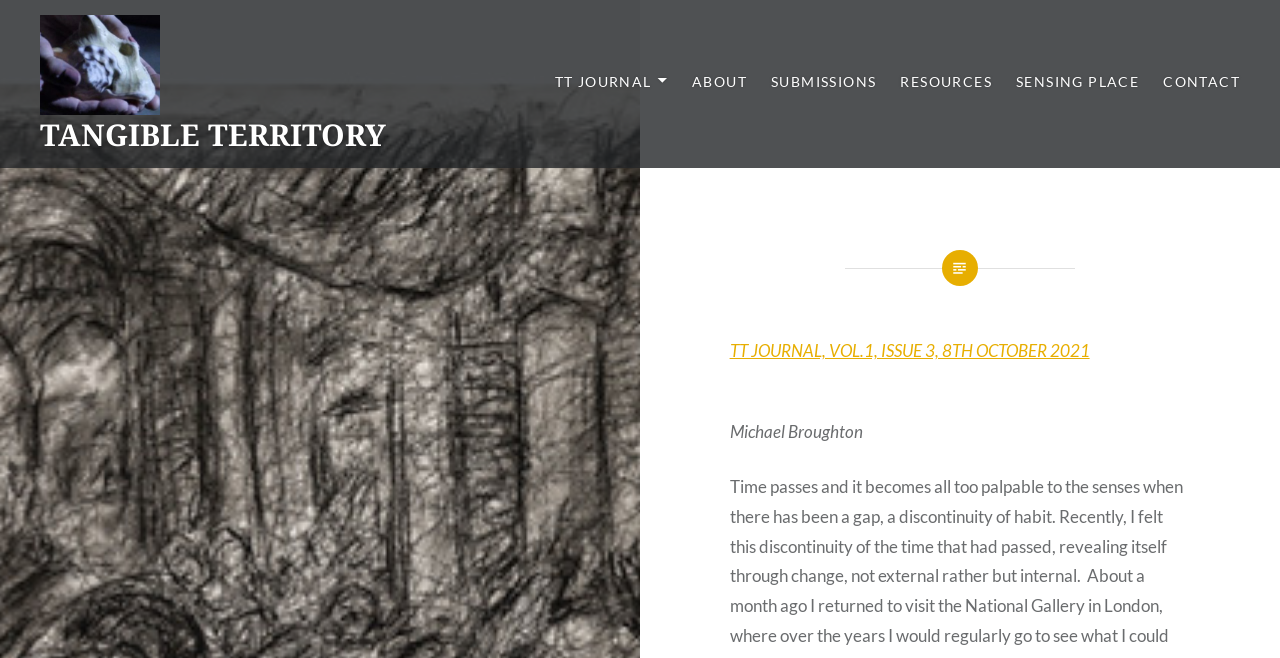Find the bounding box coordinates for the UI element that matches this description: "parent_node: TANGIBLE TERRITORY".

[0.031, 0.149, 0.133, 0.181]